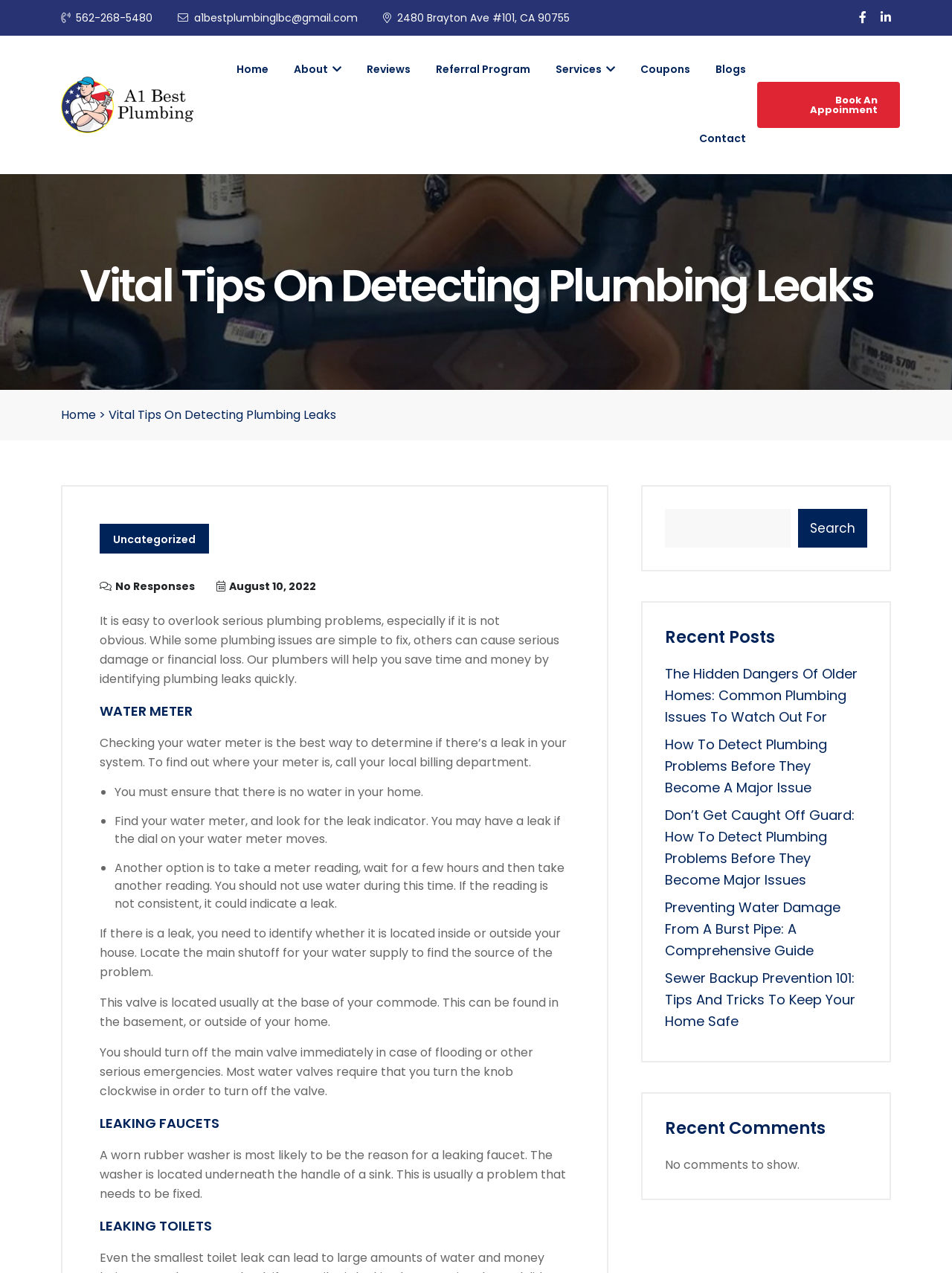What is the purpose of the search box?
Your answer should be a single word or phrase derived from the screenshot.

To search for posts